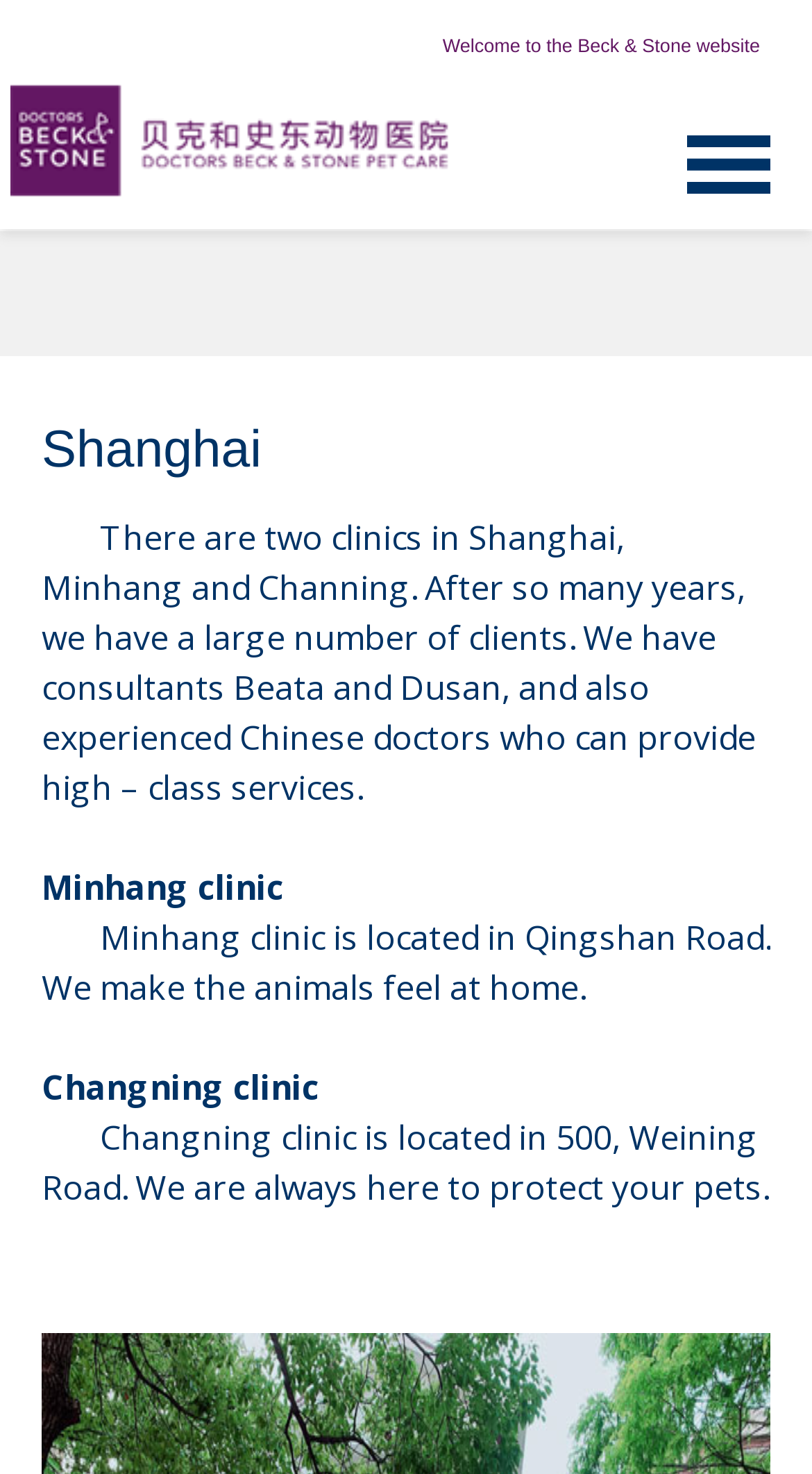Based on the image, please respond to the question with as much detail as possible:
Who are the consultants mentioned on the webpage?

The webpage mentions that the consultants are Beata and Dusan, along with experienced Chinese doctors, who can provide high-class services.